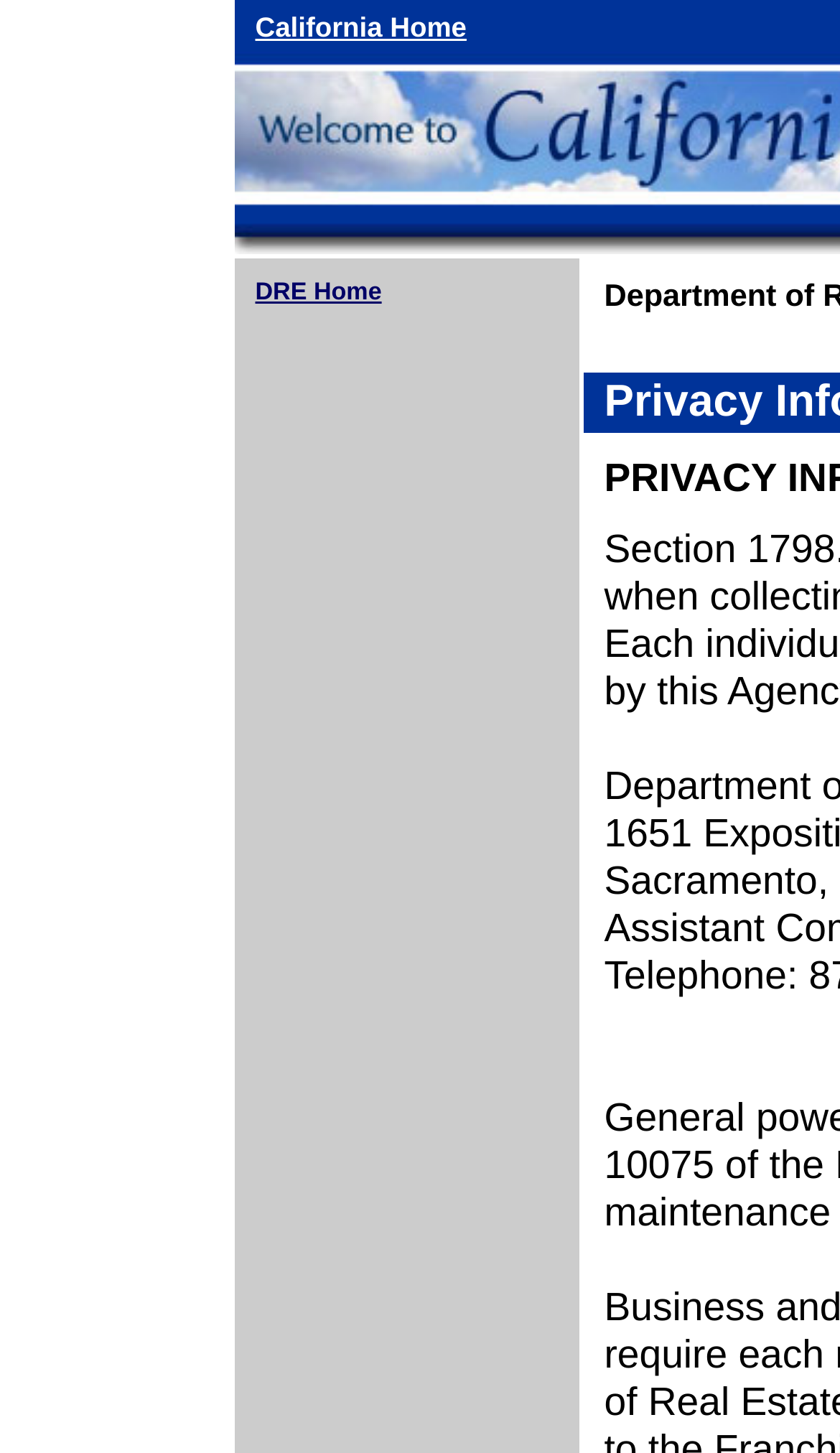Use a single word or phrase to answer the question: 
How many rows are in the table on the right side?

4